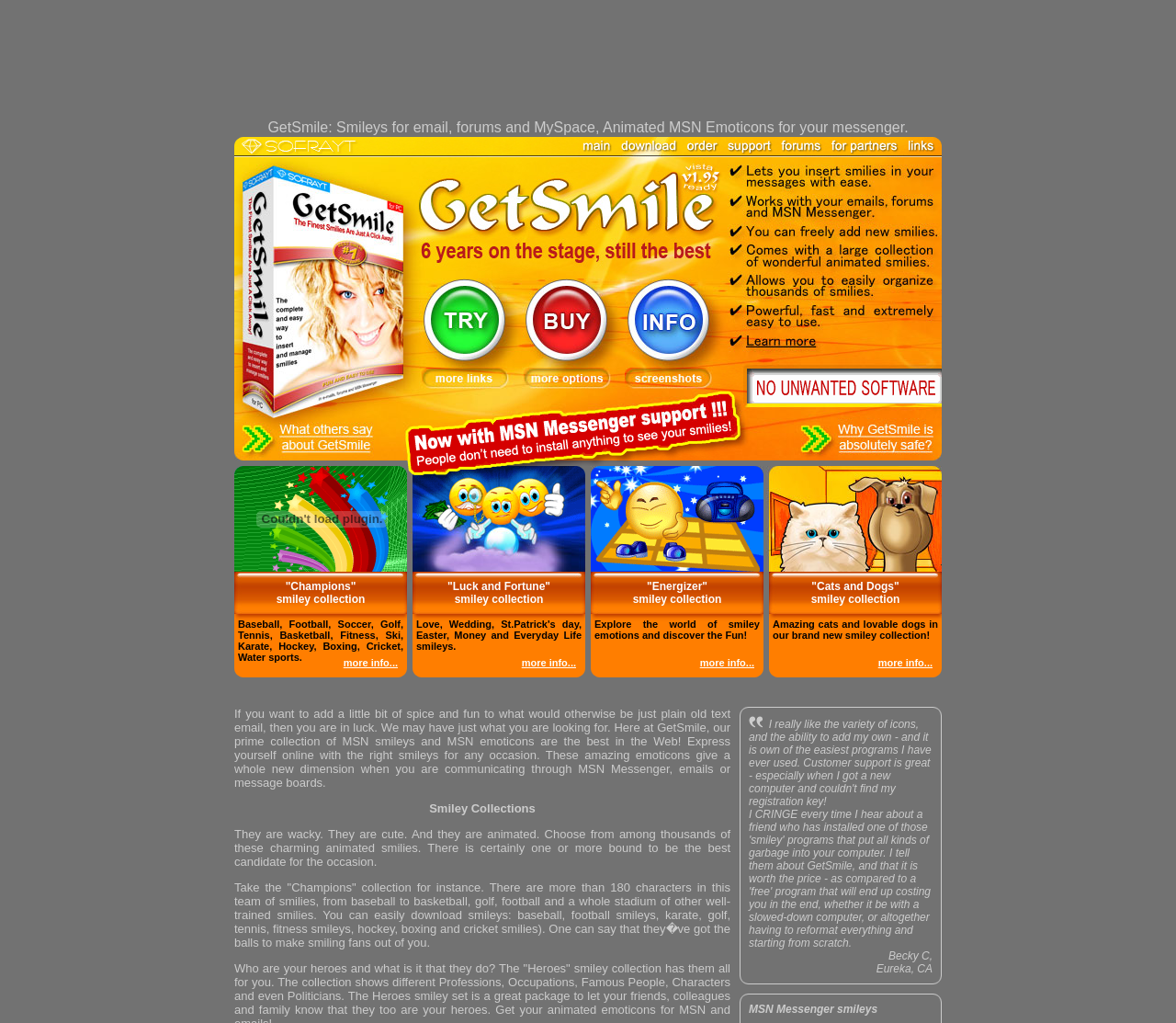Could you indicate the bounding box coordinates of the region to click in order to complete this instruction: "Get the 'Champions' smiley collection".

[0.199, 0.559, 0.346, 0.605]